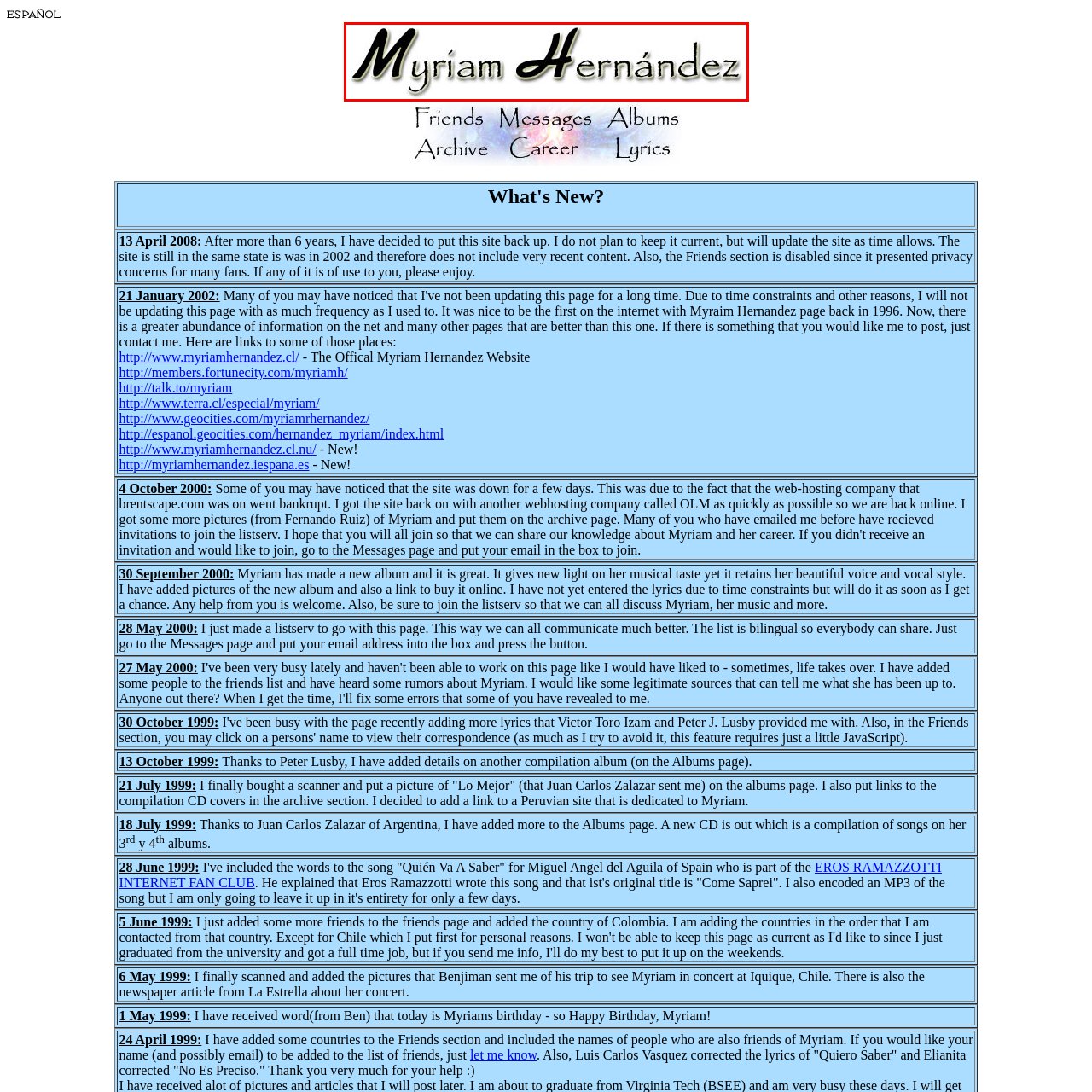Create a detailed description of the image enclosed by the red bounding box.

The image features the name "Myriam Hernández," displayed in an elegant font that reflects the artistic essence of the renowned Chilean singer-songwriter. Her name is prominently featured, emphasizing her identity in the music industry. Myriam Hernández is celebrated for her contributions to Latin music, particularly her romantic ballads, making her a notable figure in Chilean culture. This image could be part of her official page or promotional material, aimed at engaging fans and introducing new listeners to her work and legacy. The stylistic presentation of her name suggests an inviting and artistic approach, characteristic of her musical style.